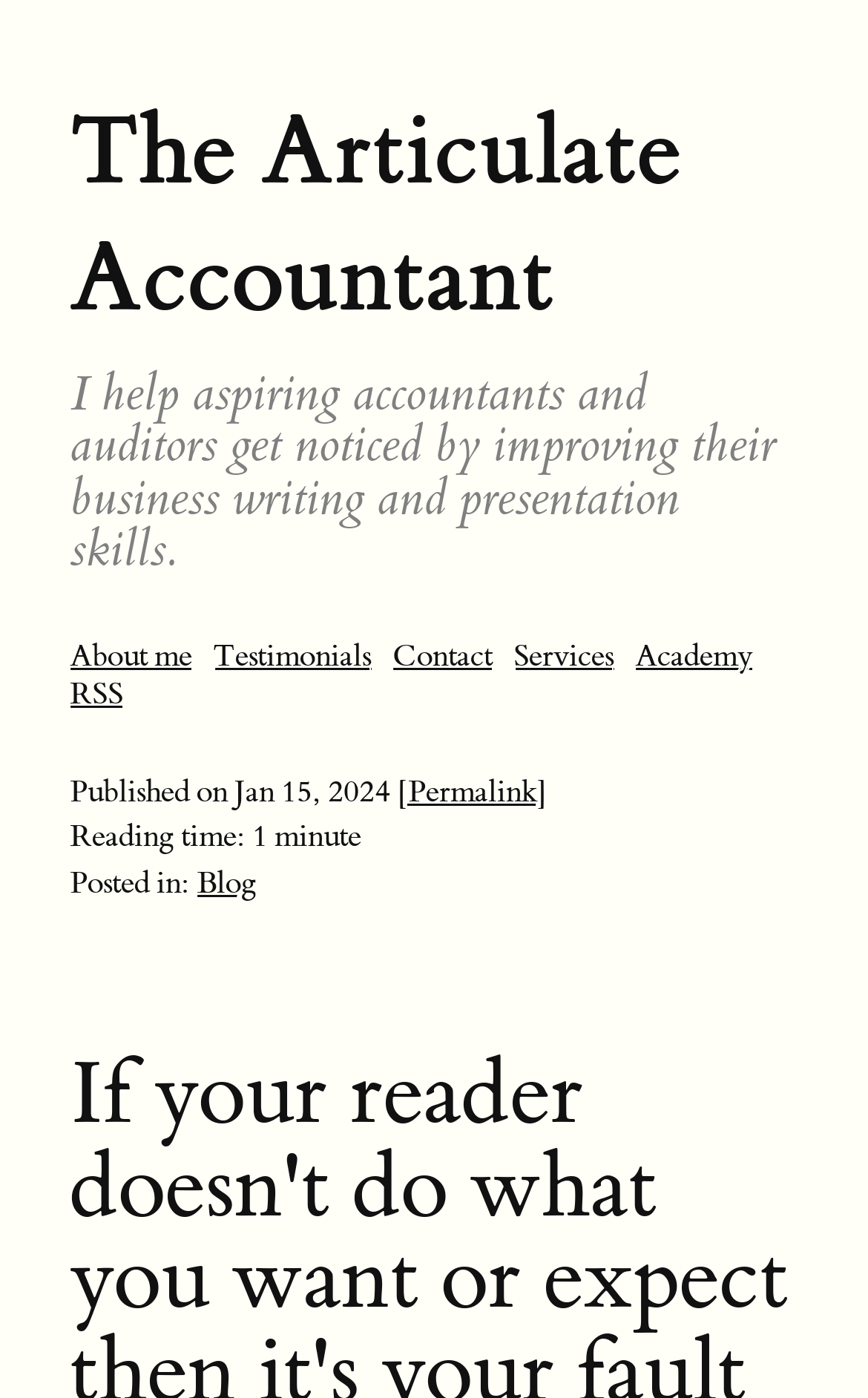Please find and give the text of the main heading on the webpage.

If your reader doesn't do what you want or expect then it's your fault